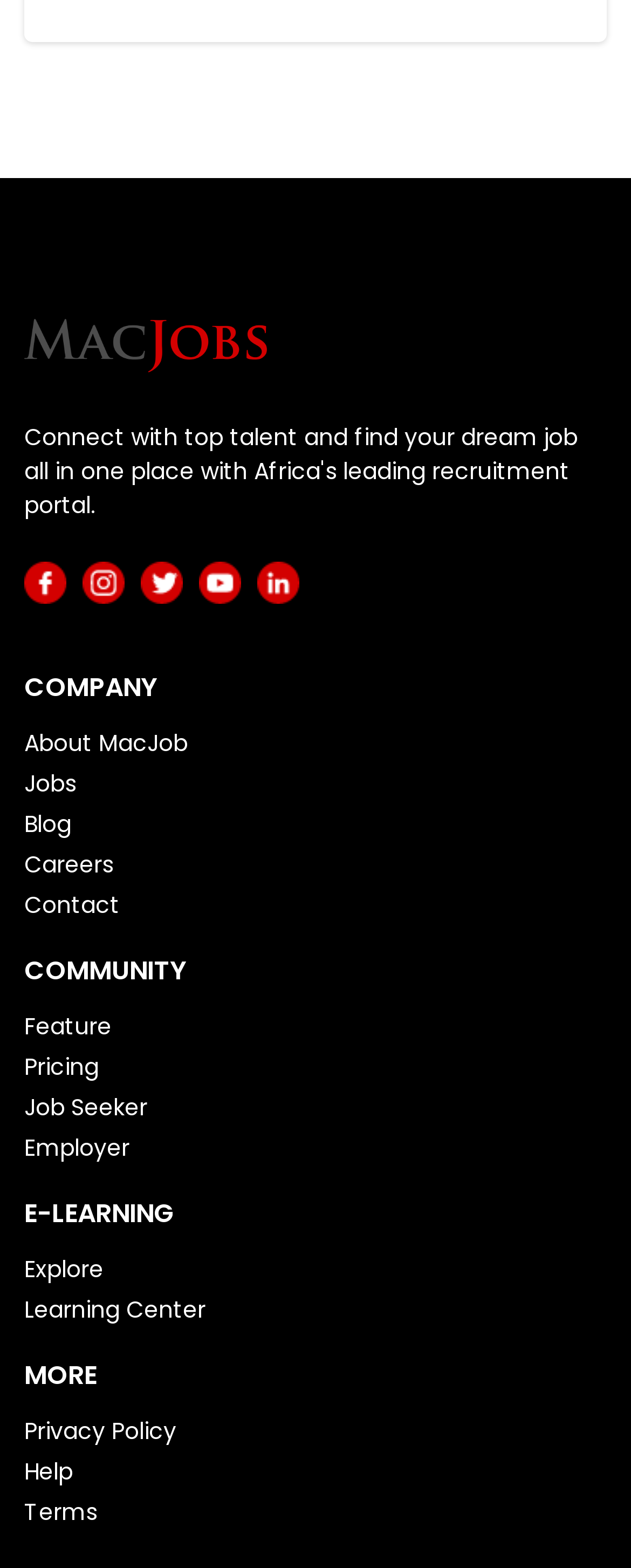Identify the bounding box coordinates of the part that should be clicked to carry out this instruction: "Read the blog".

[0.038, 0.515, 0.113, 0.536]